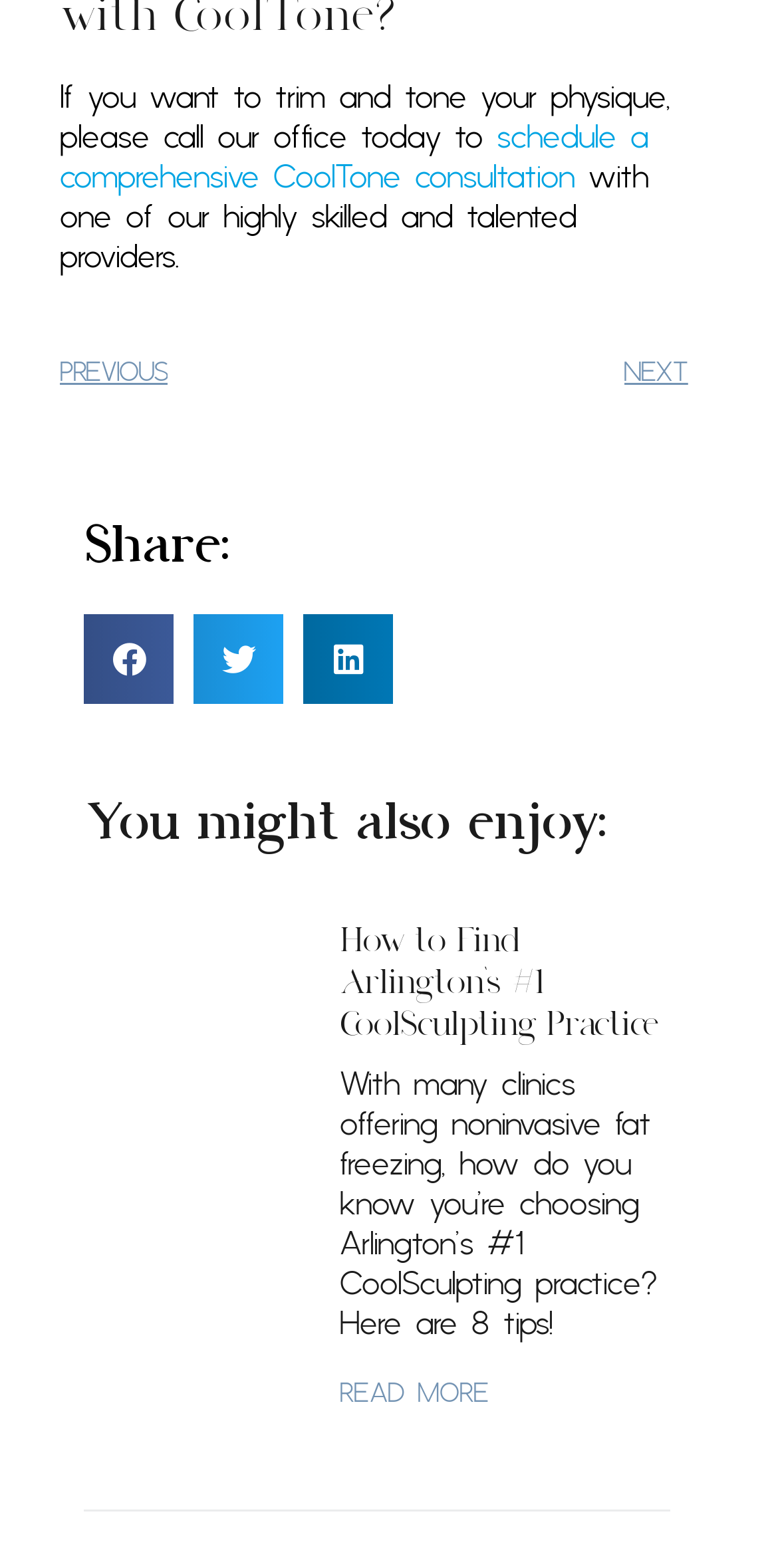Please locate the clickable area by providing the bounding box coordinates to follow this instruction: "Share on facebook".

[0.109, 0.392, 0.224, 0.449]